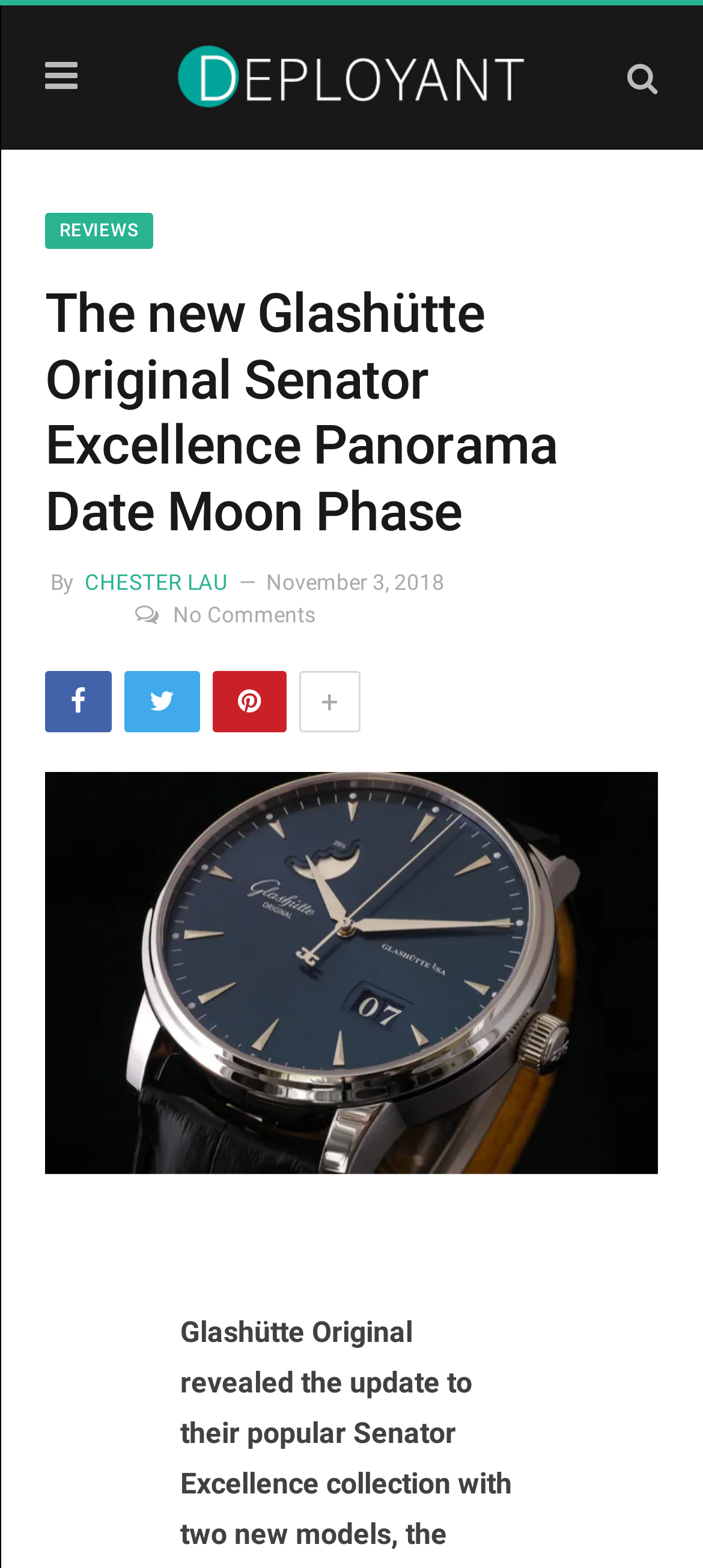What is the name of the author?
Based on the visual details in the image, please answer the question thoroughly.

I found the name of the author by looking at the text 'By CHESTER LAU' which indicates that the author's name is CHESTER LAU.